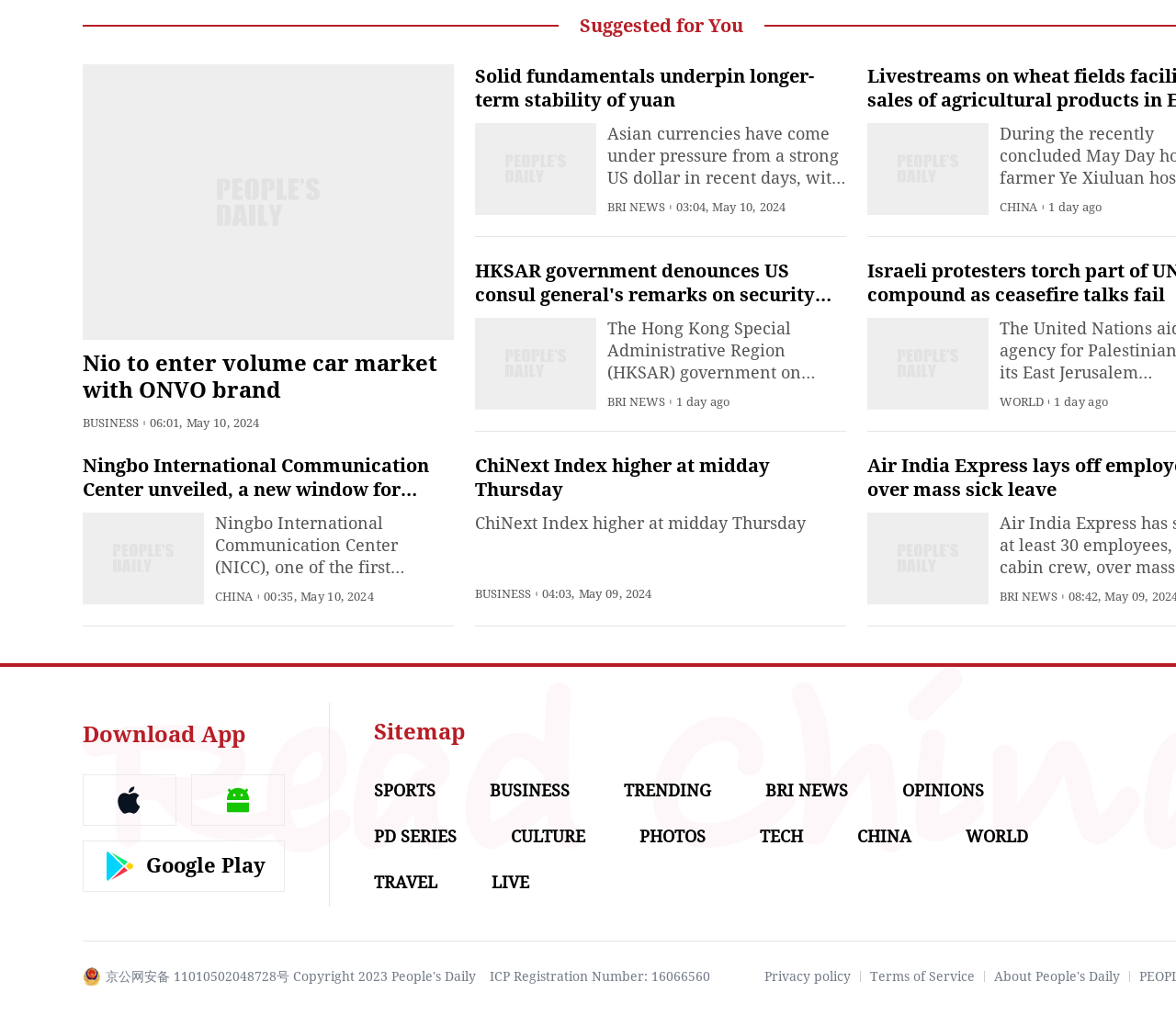How many news articles are displayed on the webpage?
Look at the image and provide a short answer using one word or a phrase.

5